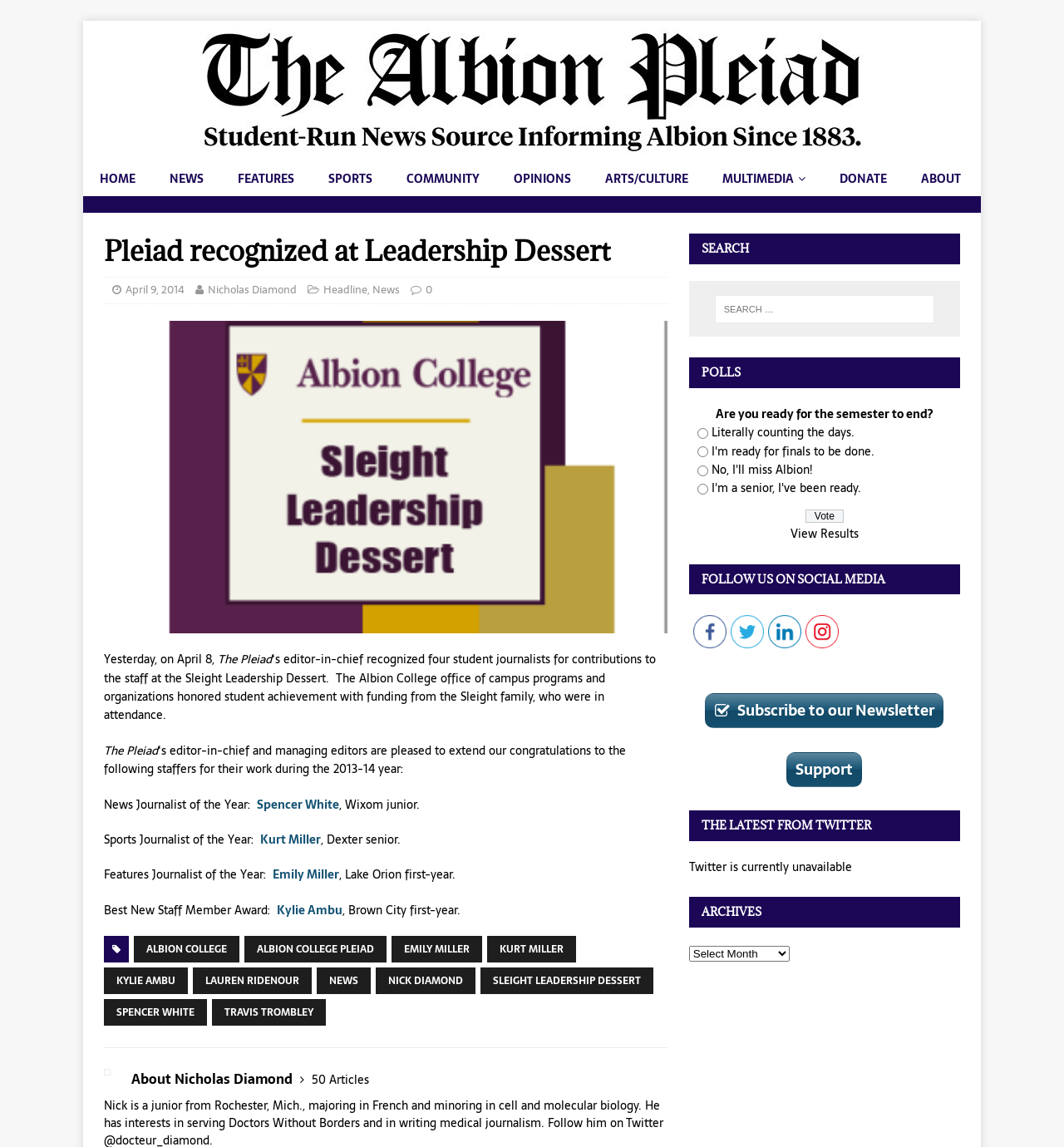Identify the bounding box coordinates of the clickable region necessary to fulfill the following instruction: "Search for something". The bounding box coordinates should be four float numbers between 0 and 1, i.e., [left, top, right, bottom].

[0.672, 0.257, 0.878, 0.282]